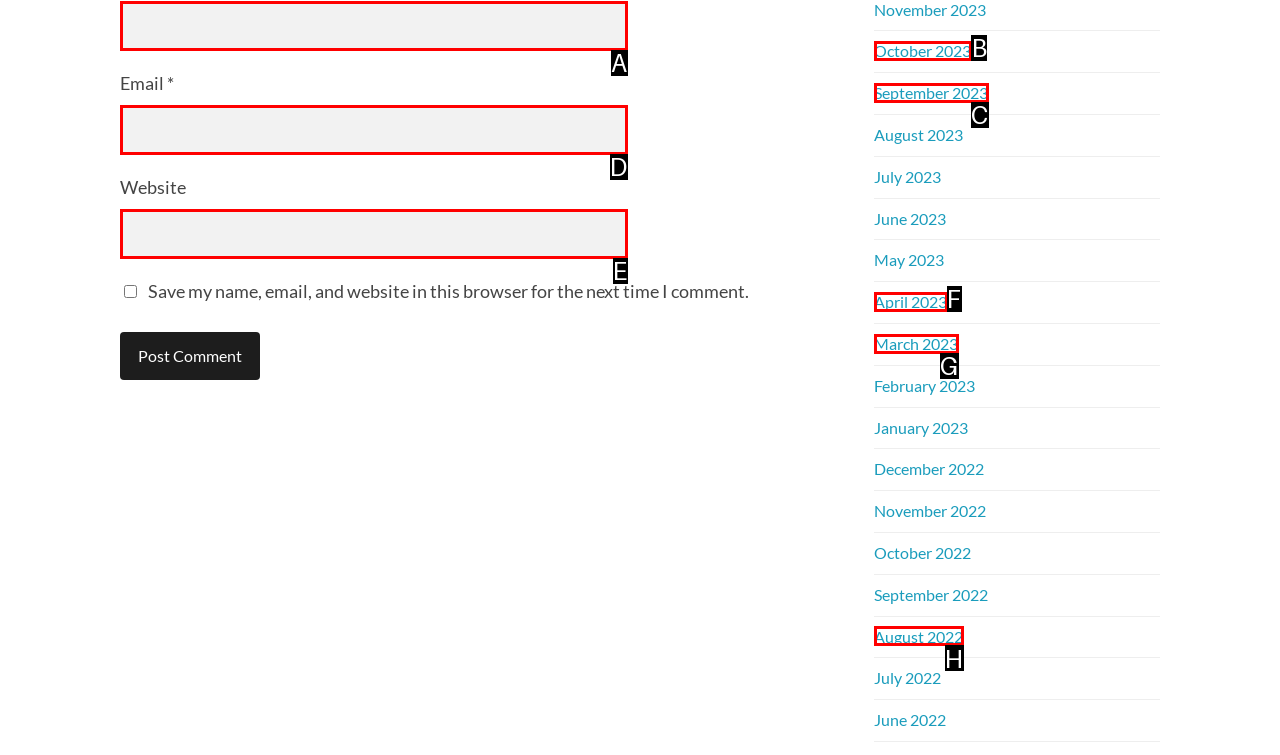For the task "Visit October 2023", which option's letter should you click? Answer with the letter only.

B